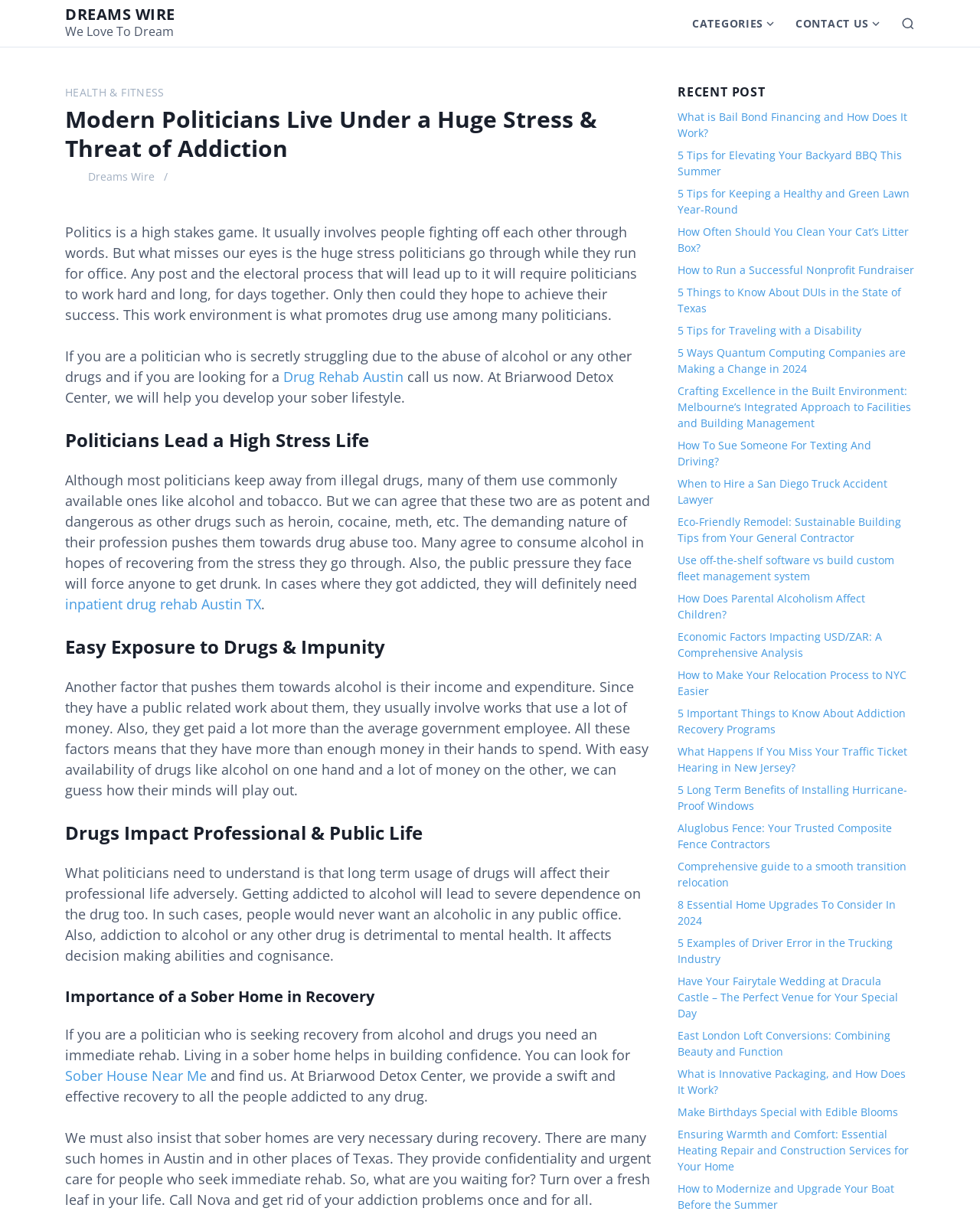What is the name of the detox center mentioned on the webpage?
Using the image, provide a detailed and thorough answer to the question.

The webpage mentions Briarwood Detox Center as a resource for politicians struggling with addiction, providing a swift and effective recovery program.